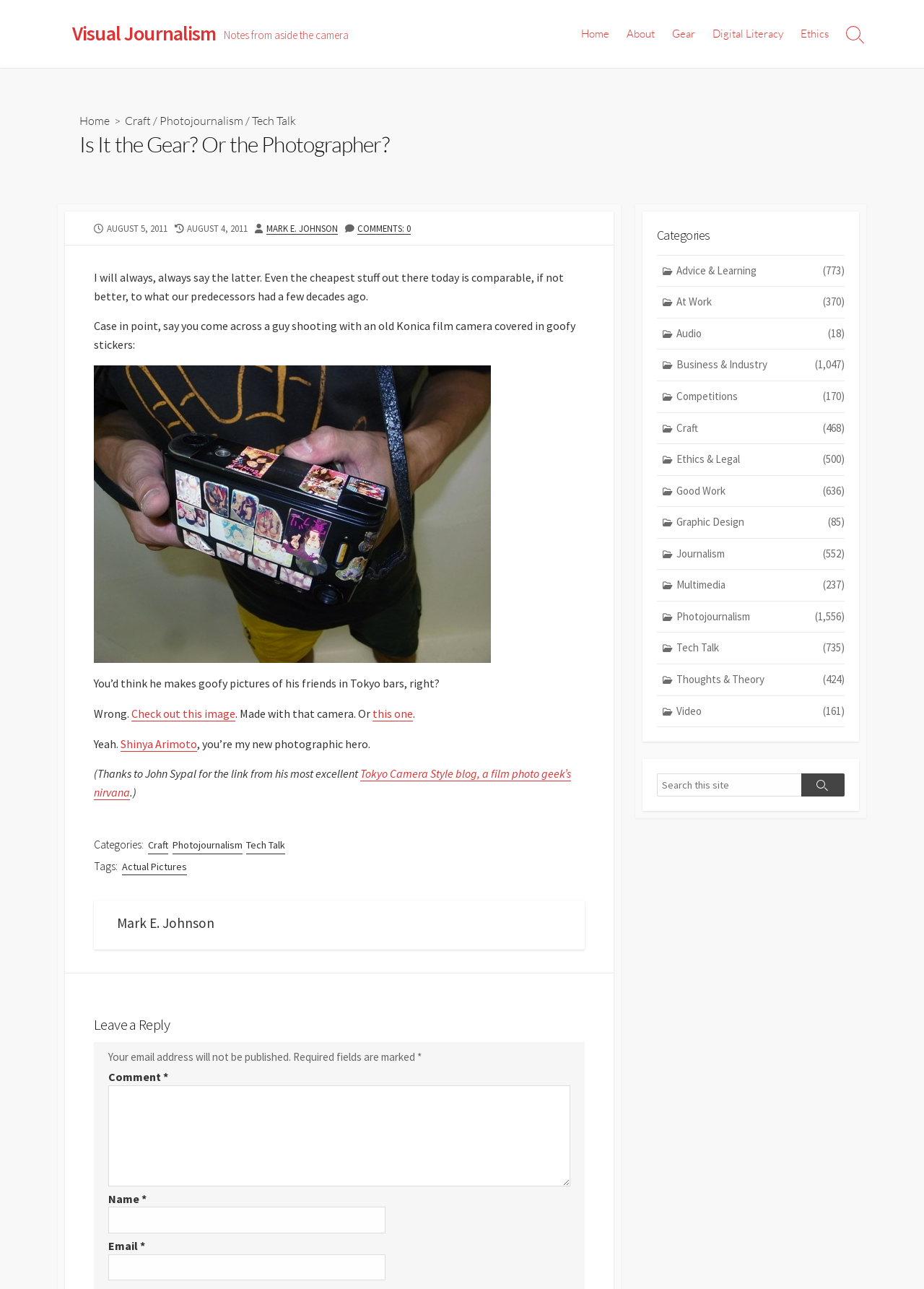Please specify the bounding box coordinates of the element that should be clicked to execute the given instruction: 'Check out this image'. Ensure the coordinates are four float numbers between 0 and 1, expressed as [left, top, right, bottom].

[0.142, 0.548, 0.255, 0.559]